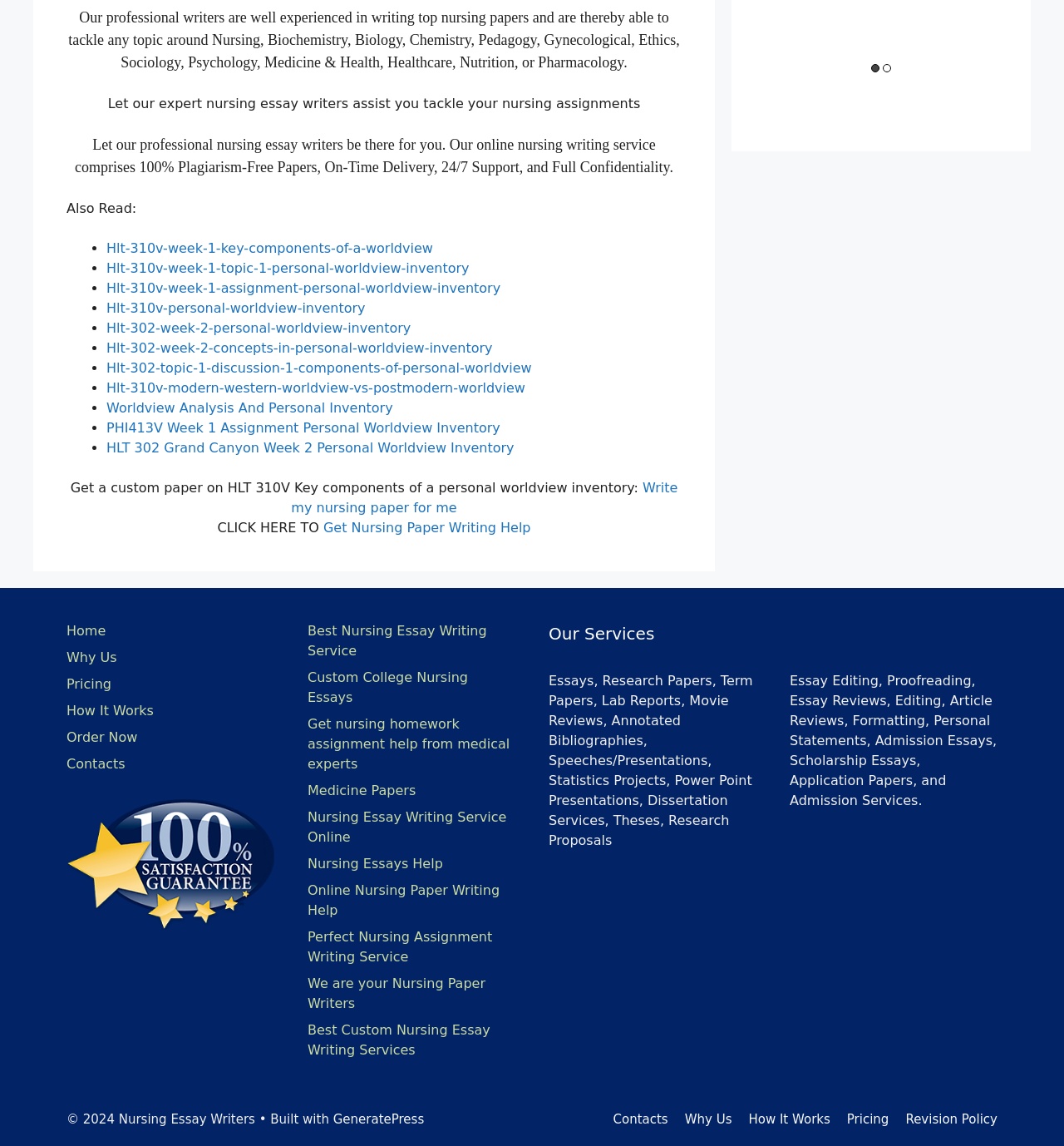Identify the bounding box coordinates for the element you need to click to achieve the following task: "Click on 'Nursing Essay Writing Service'". Provide the bounding box coordinates as four float numbers between 0 and 1, in the form [left, top, right, bottom].

[0.062, 0.8, 0.258, 0.814]